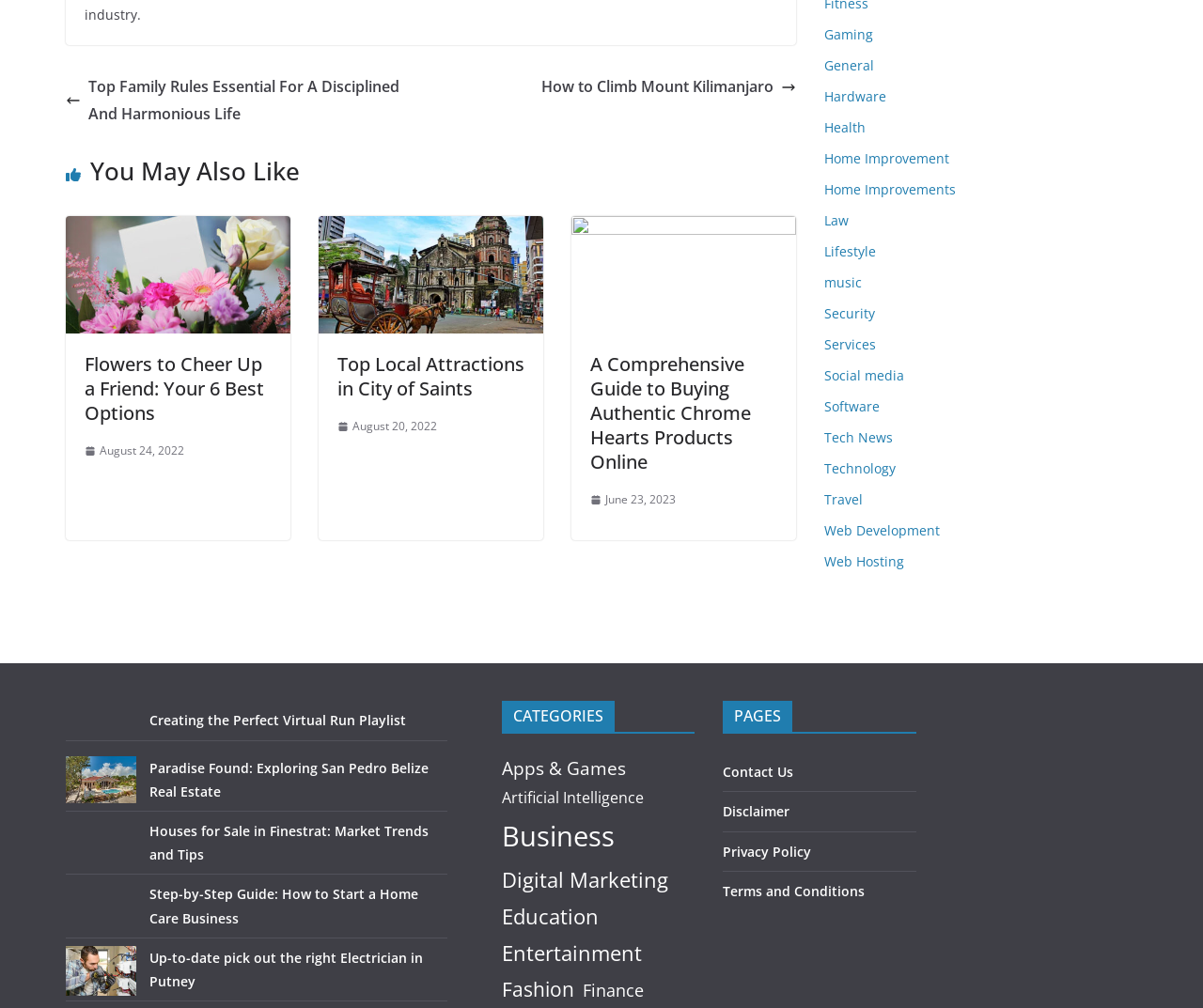Answer briefly with one word or phrase:
What is the title of the first article?

Top Family Rules